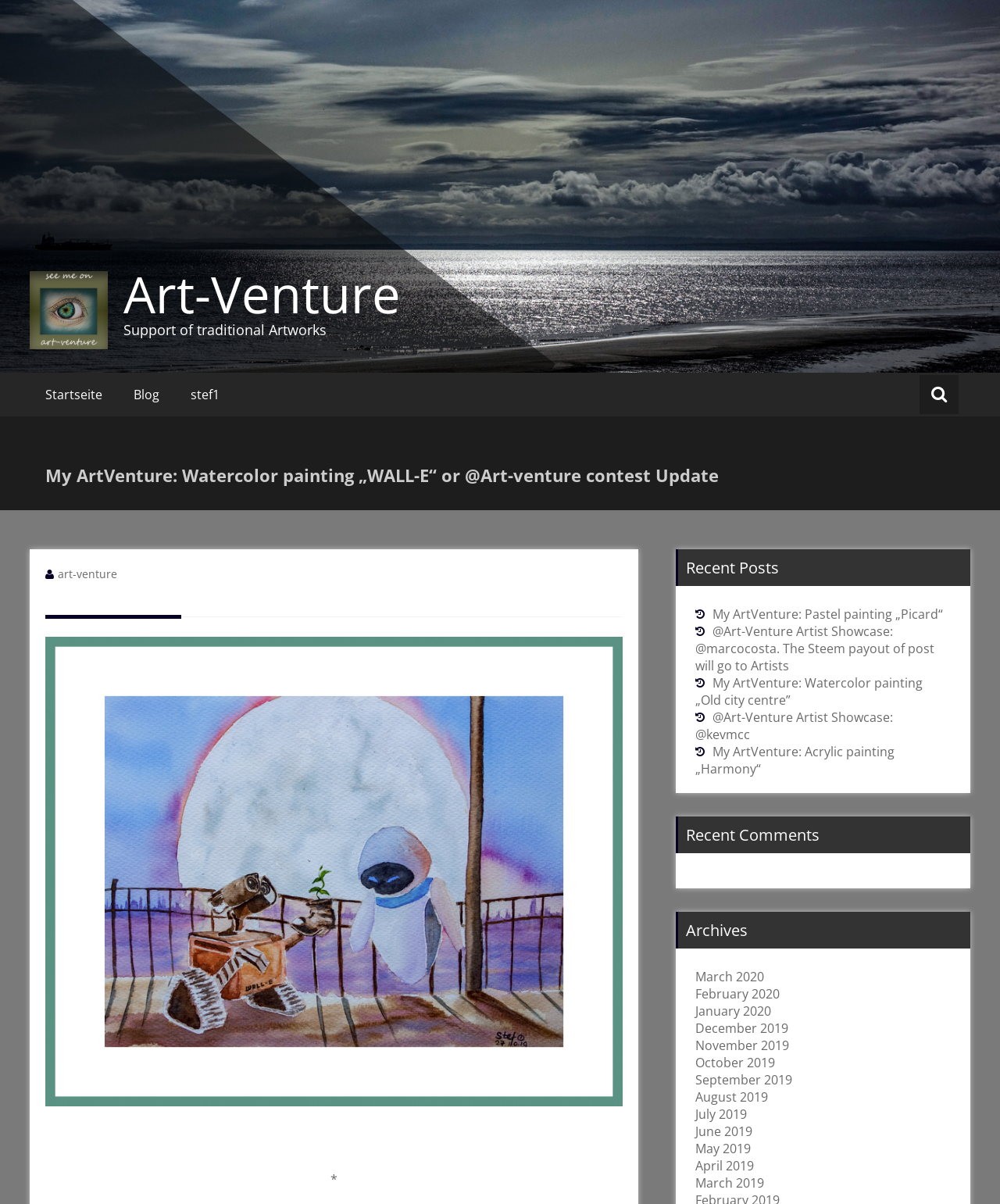Please look at the image and answer the question with a detailed explanation: What is the name of the website?

The name of the website can be determined by looking at the image and link elements with the text 'Art-Venture' at the top of the webpage.